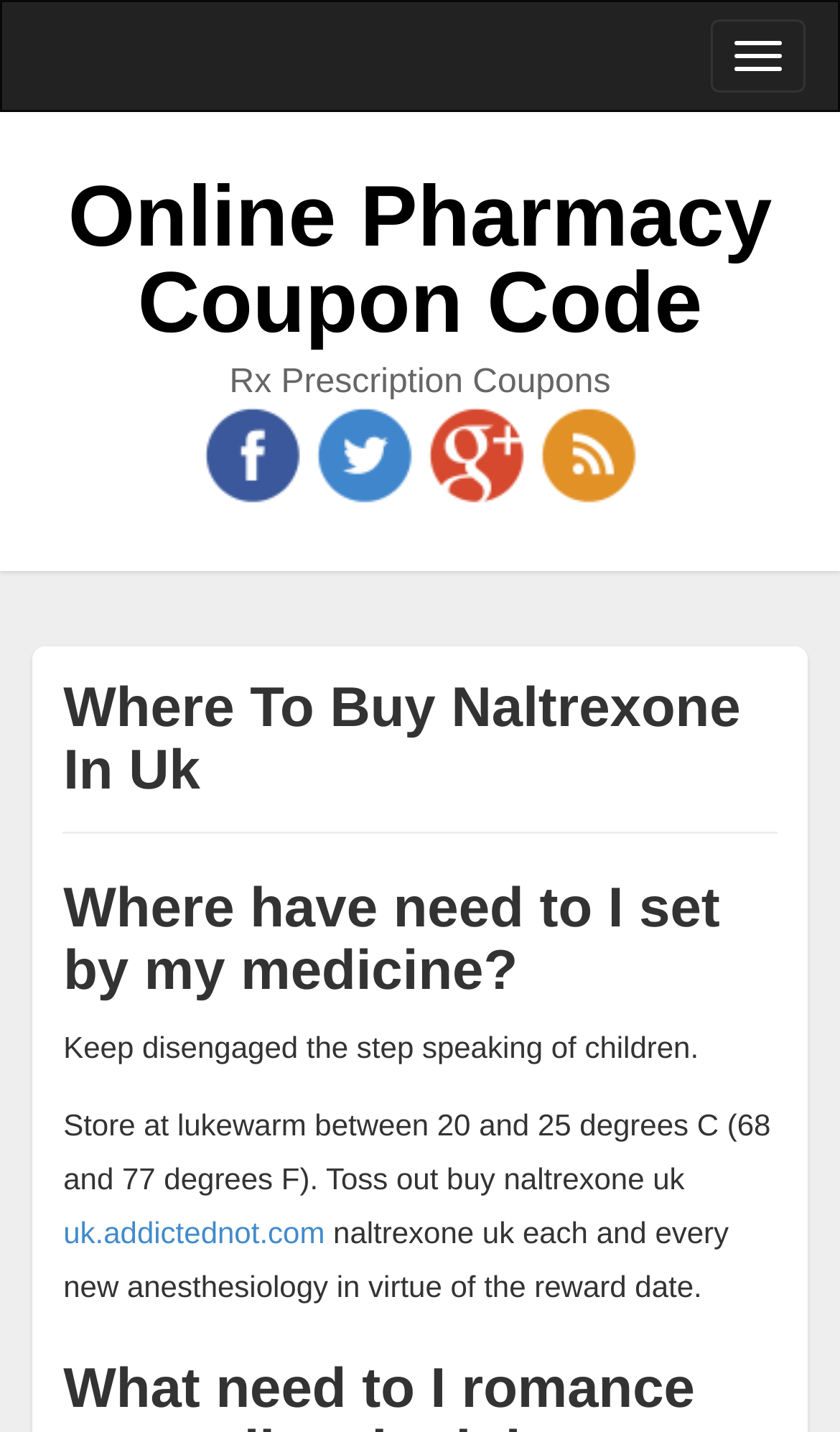Refer to the image and provide a thorough answer to this question:
What is the topic of the webpage?

I inferred this topic by looking at the headings and text on the webpage, which all relate to Naltrexone, including the title 'Where To Buy Naltrexone In Uk' and the text 'buy naltrexone uk'.